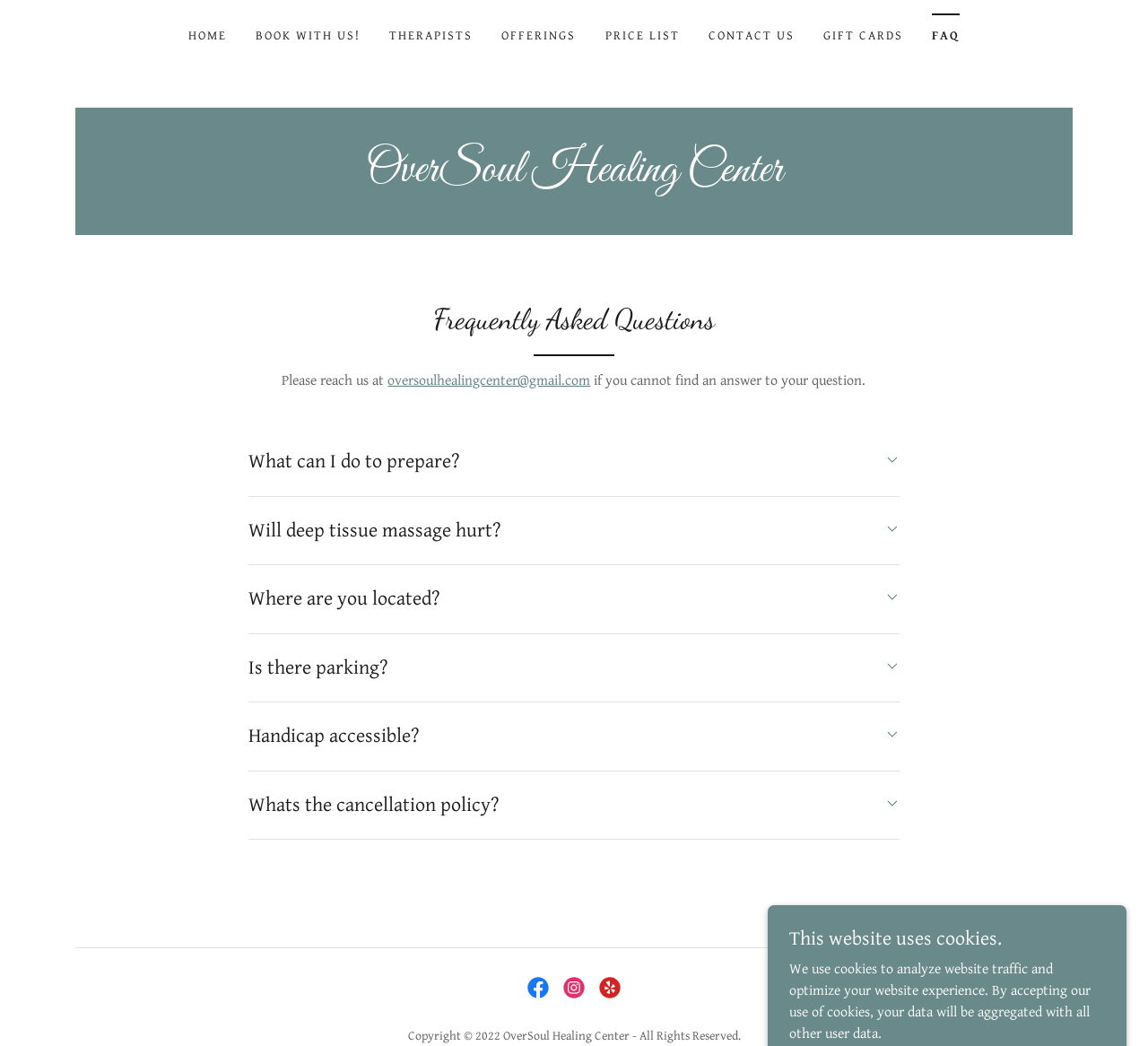What is the purpose of the webpage?
Your answer should be a single word or phrase derived from the screenshot.

Healing and wellness